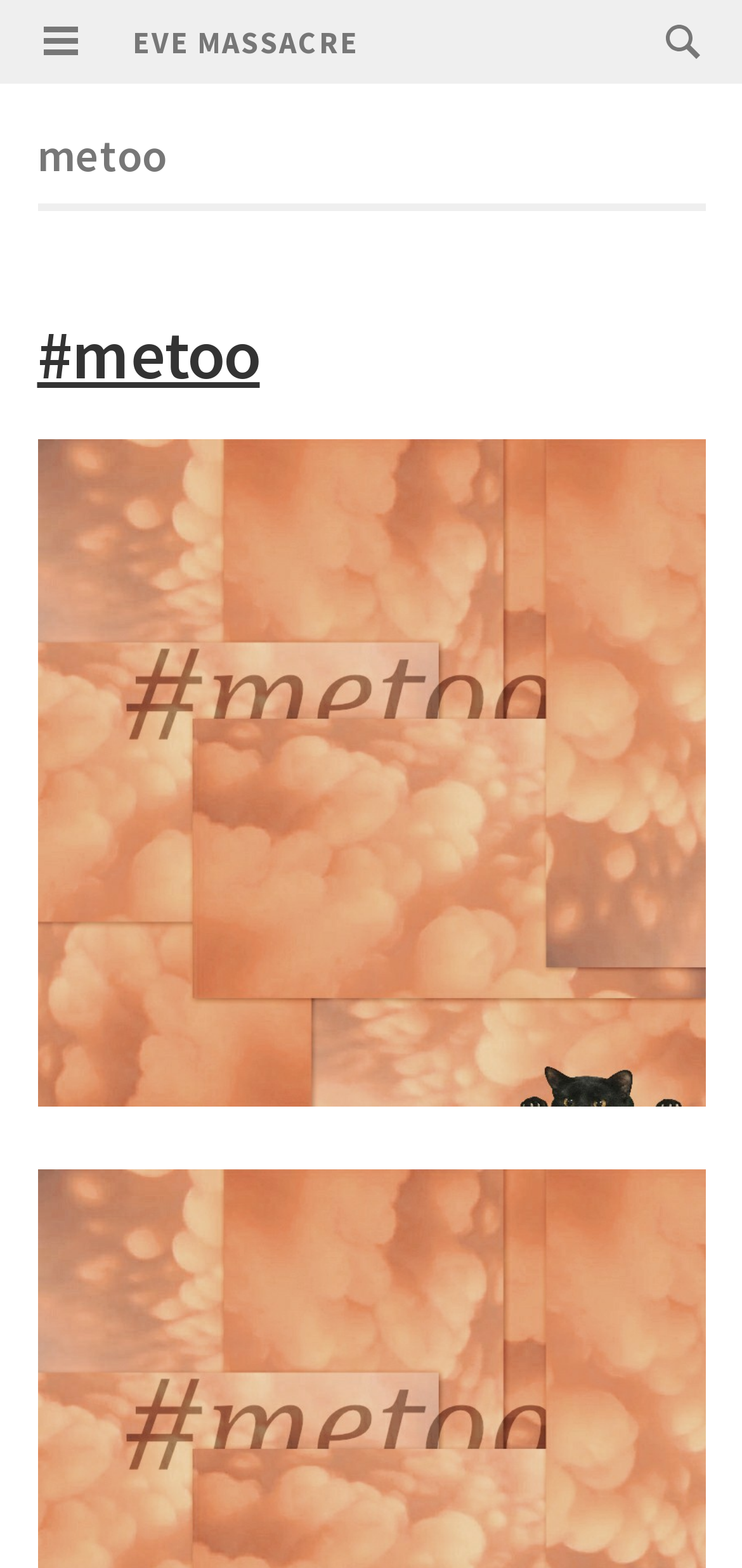Is there a search function on the webpage?
Answer the question with just one word or phrase using the image.

Yes